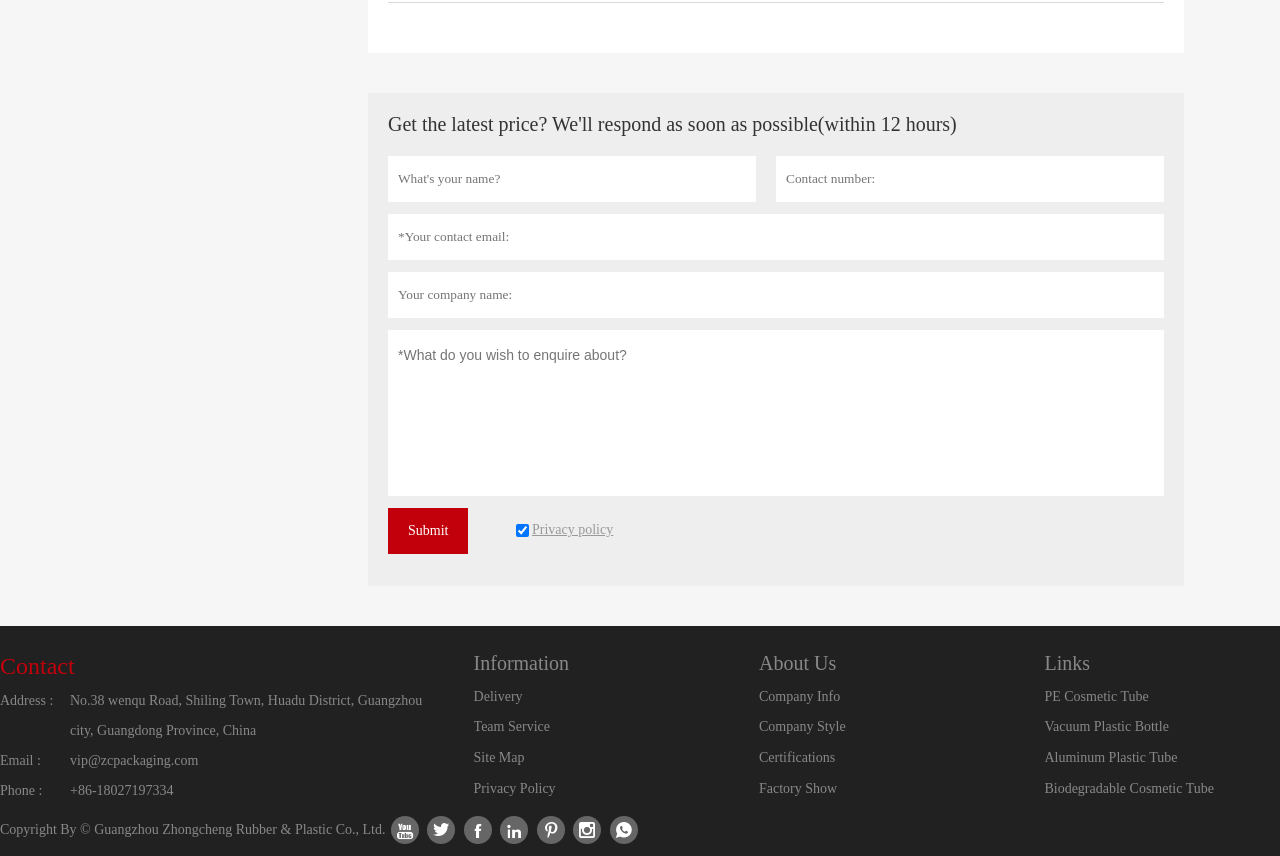What is the copyright information at the bottom?
Please give a detailed and elaborate explanation in response to the question.

The copyright information is located at the very bottom of the webpage and indicates that the website is owned by Guangzhou Zhongcheng Rubber & Plastic Co., Ltd. This information is typically used to assert the company's intellectual property rights over the website's content.